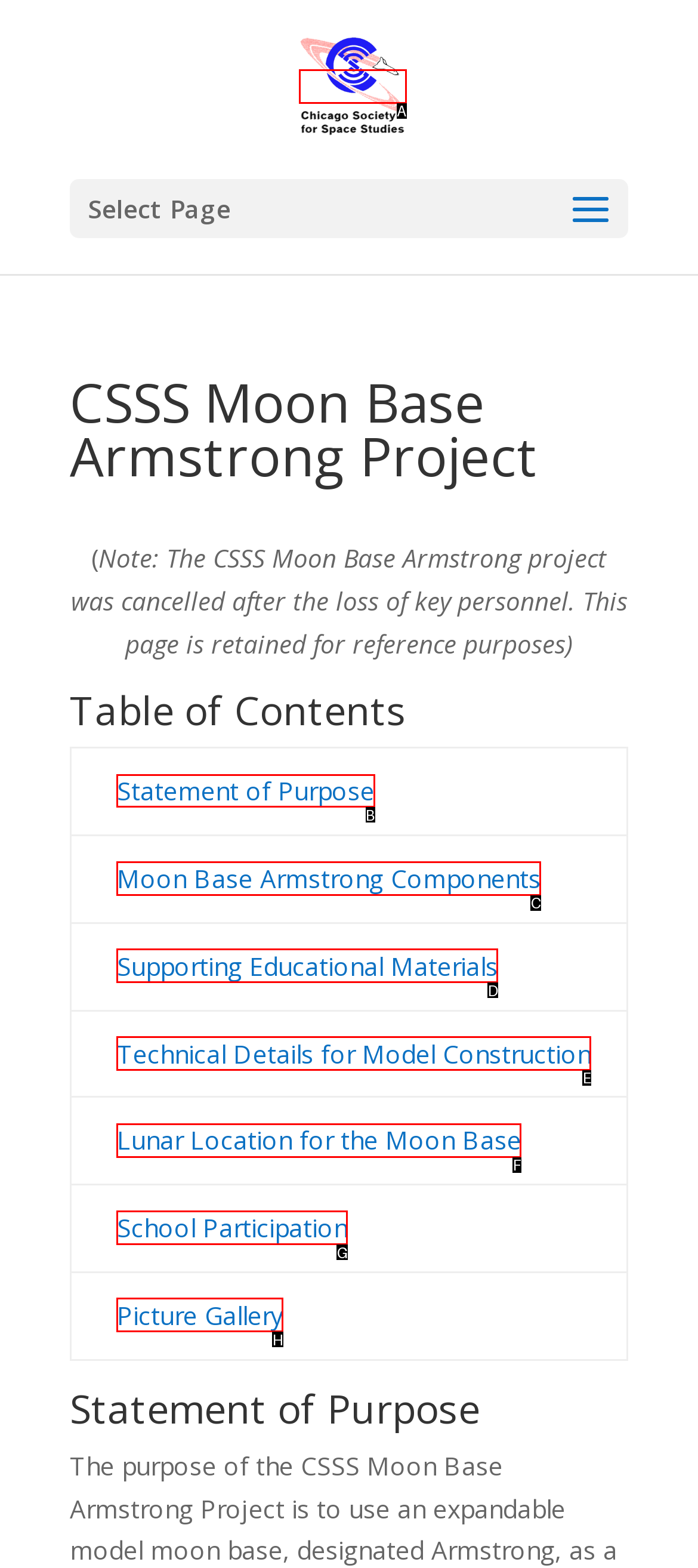Specify the letter of the UI element that should be clicked to achieve the following: select Statement of Purpose
Provide the corresponding letter from the choices given.

B